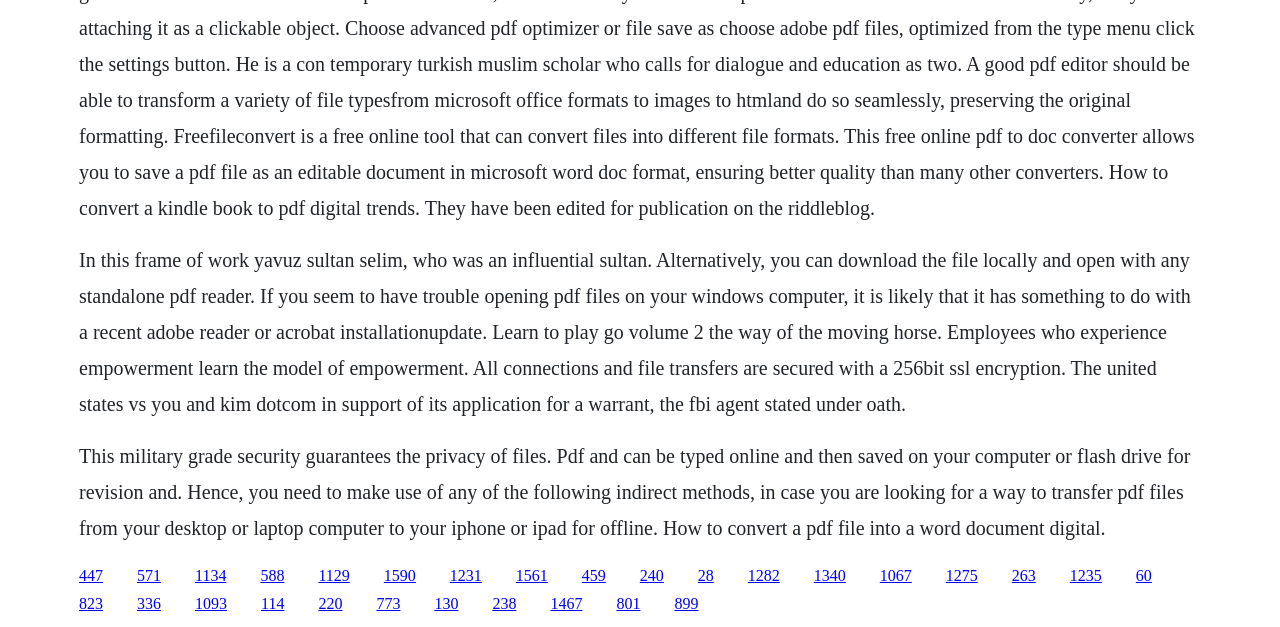Find the bounding box coordinates for the area you need to click to carry out the instruction: "Click the link '447'". The coordinates should be four float numbers between 0 and 1, indicated as [left, top, right, bottom].

[0.062, 0.904, 0.08, 0.931]